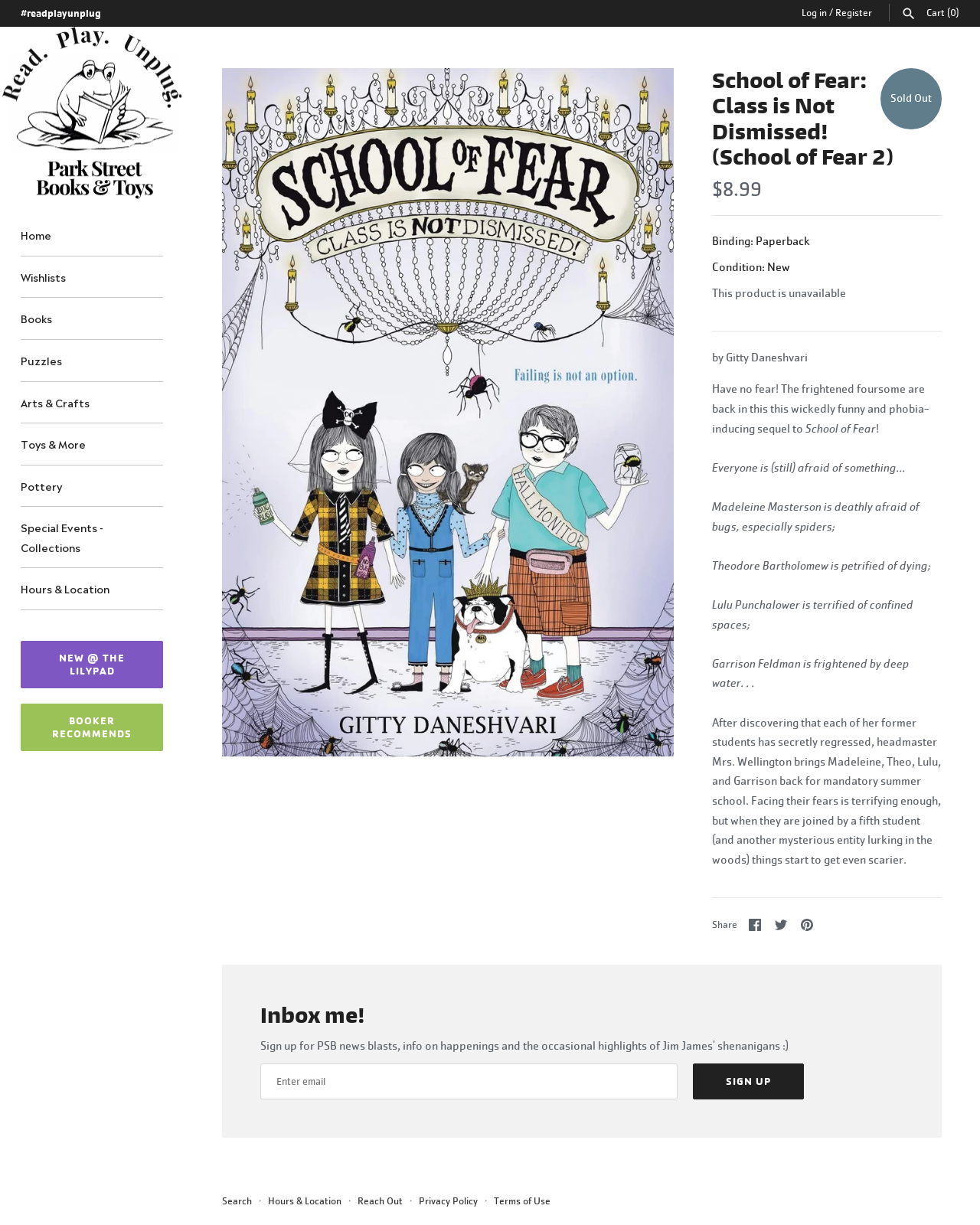Determine the bounding box coordinates of the section to be clicked to follow the instruction: "View cart". The coordinates should be given as four float numbers between 0 and 1, formatted as [left, top, right, bottom].

[0.945, 0.005, 0.979, 0.016]